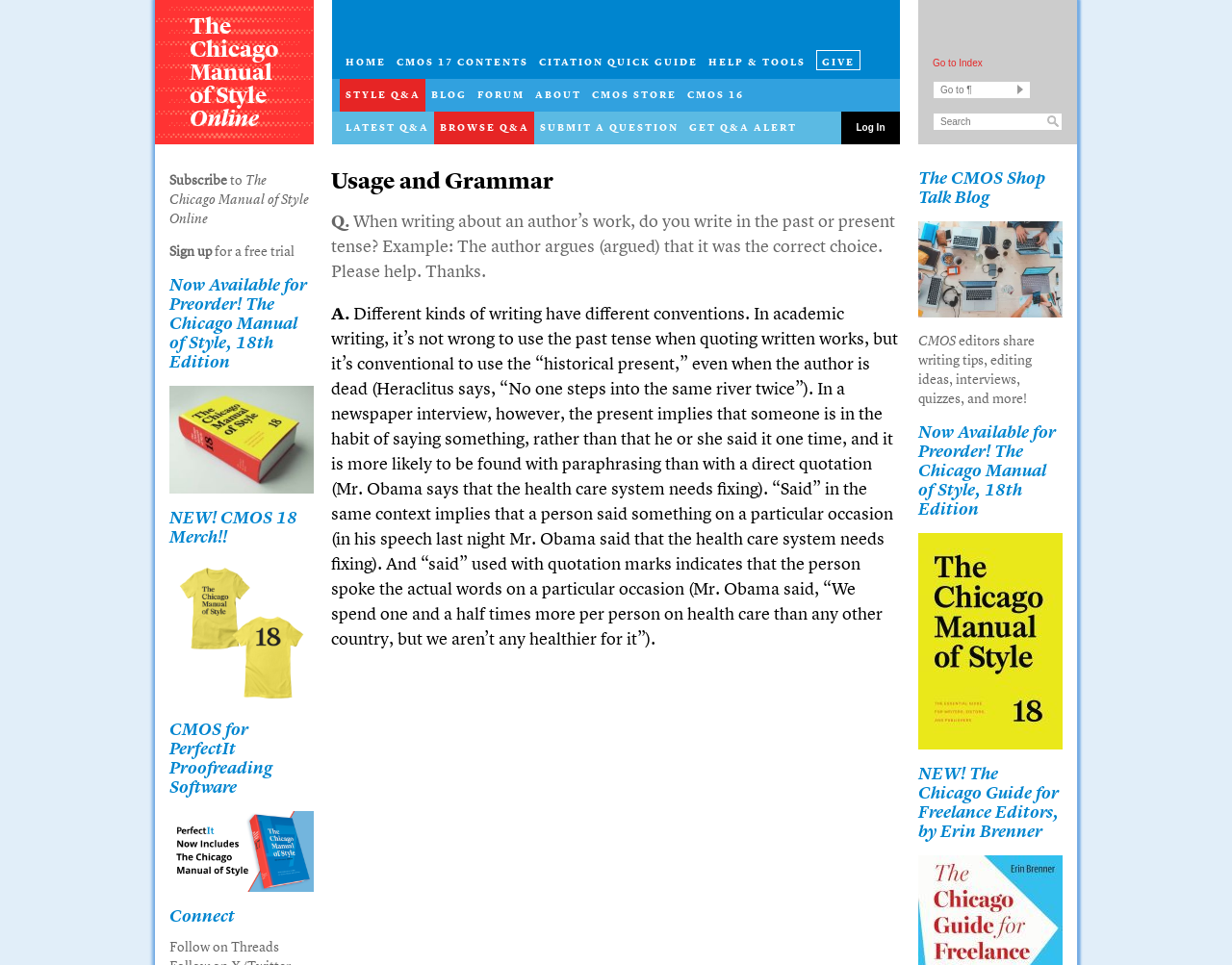What is the purpose of the 'Citation Quick Guide' link?
Refer to the image and provide a thorough answer to the question.

Based on the webpage, I found a link with the text 'Citation Quick Guide' which suggests that the purpose of this link is to provide quick guidance on citation styles and formats.